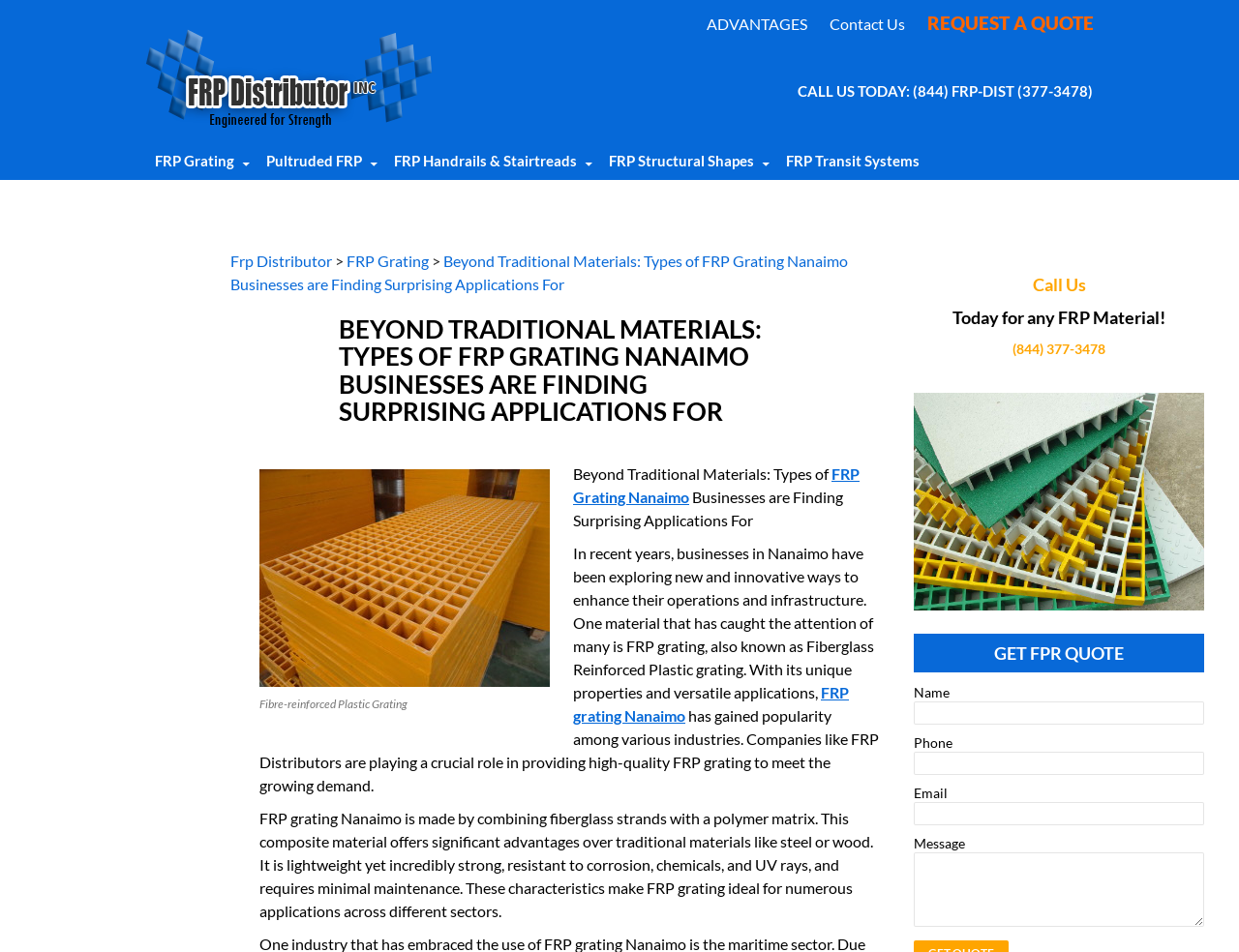Look at the image and write a detailed answer to the question: 
What is the phone number to call for FRP material?

The webpage provides a call-to-action to call (844) 377-3478 for any FRP material, which is also mentioned in the heading 'Call Us Today for any FRP Material!'.